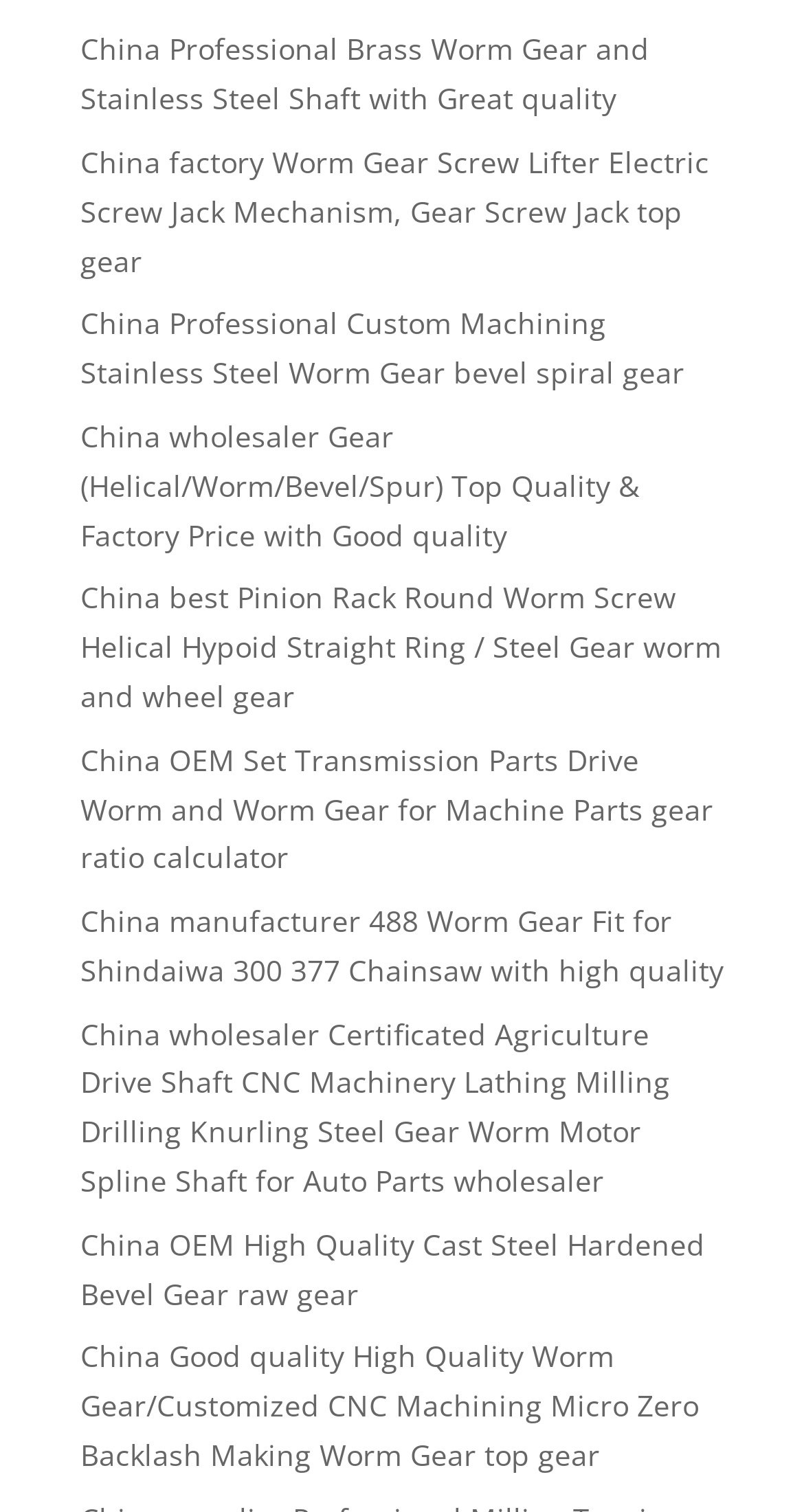Please locate the bounding box coordinates of the element that should be clicked to complete the given instruction: "Learn about China Professional Custom Machining Stainless Steel Worm Gear bevel spiral gear".

[0.1, 0.201, 0.851, 0.259]